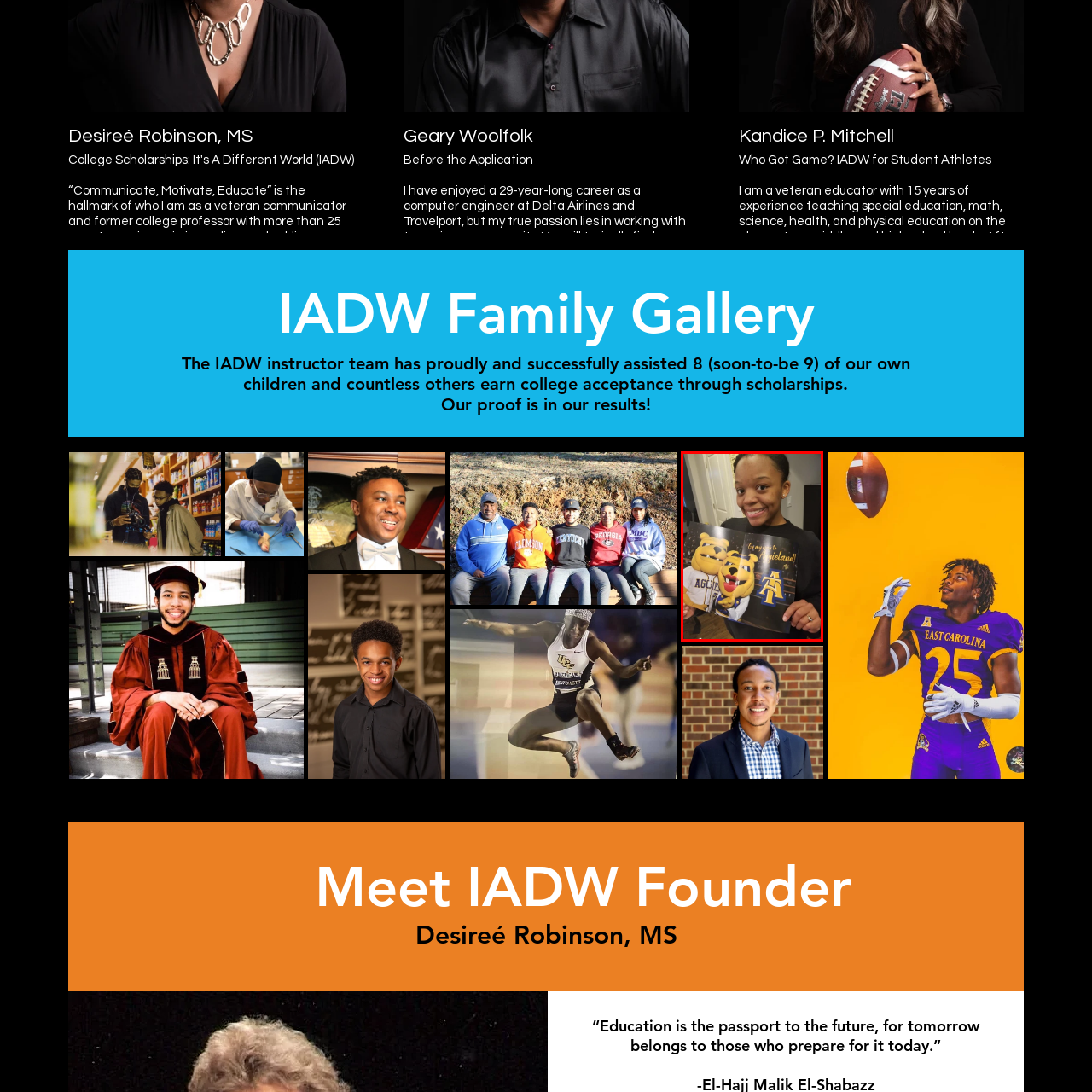Provide a detailed account of the visual content within the red-outlined section of the image.

The image features a cheerful young woman proudly holding a vibrant poster celebrating her connection to Aggieland, home of the North Carolina Agricultural and Technical State University (NC A&T). The poster showcases two animated mascots, both of which add a fun and spirited touch to her display. The woman is dressed in a black sweatshirt and beams with joy, reflecting a sense of pride and excitement associated with her school. The background suggests a cozy indoor setting, enhancing the warmth and personal significance of the moment. This image encapsulates the enthusiasm and community spirit often found among students and alumni of NC A&T.